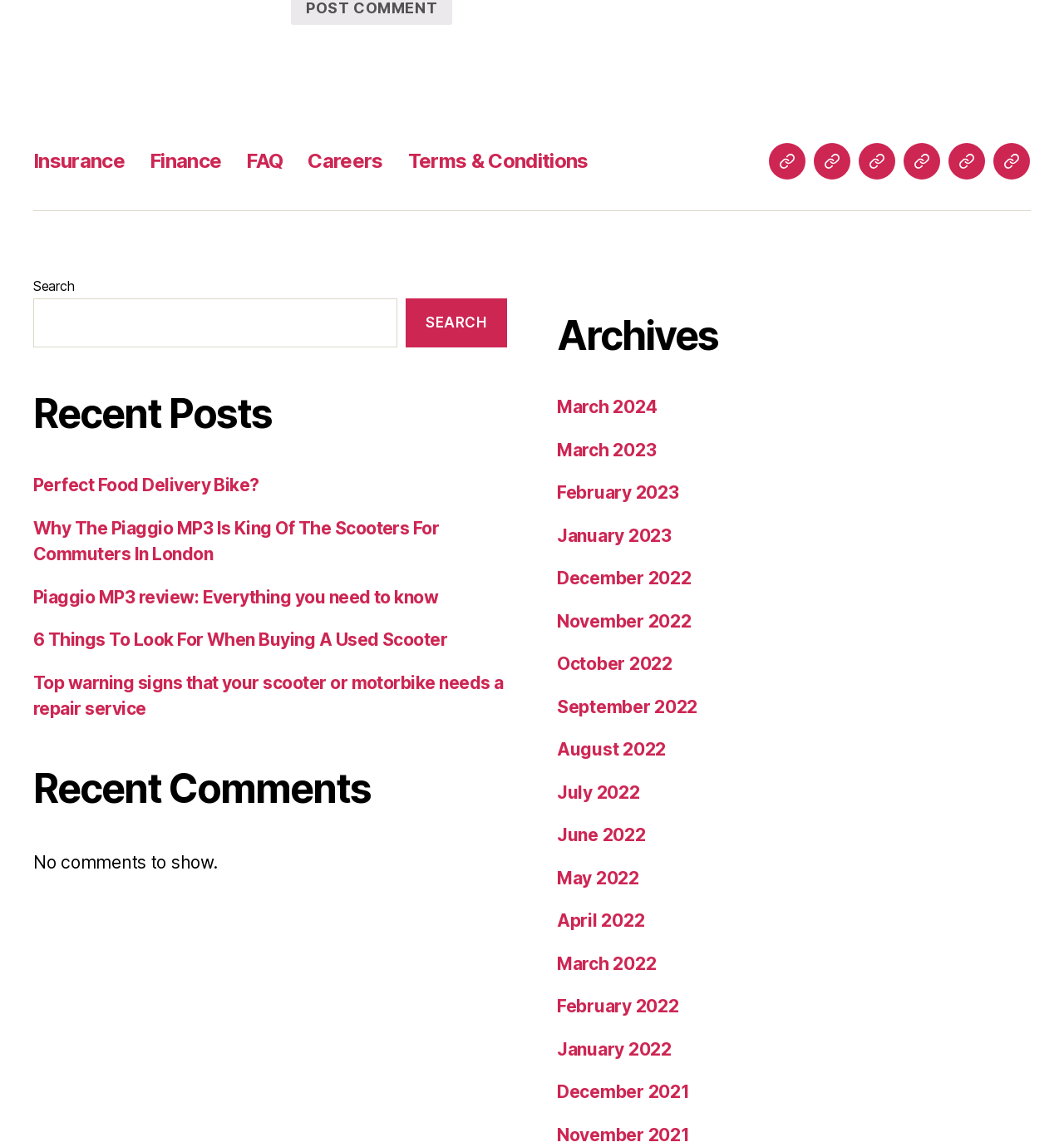What is the purpose of the search box?
Refer to the image and give a detailed answer to the question.

The search box is located at the top of the webpage with a bounding box of [0.031, 0.242, 0.477, 0.303]. It contains a static text 'Search' and a searchbox with a button labeled as 'SEARCH'. The purpose of this search box is to allow users to search for specific content on the webpage.